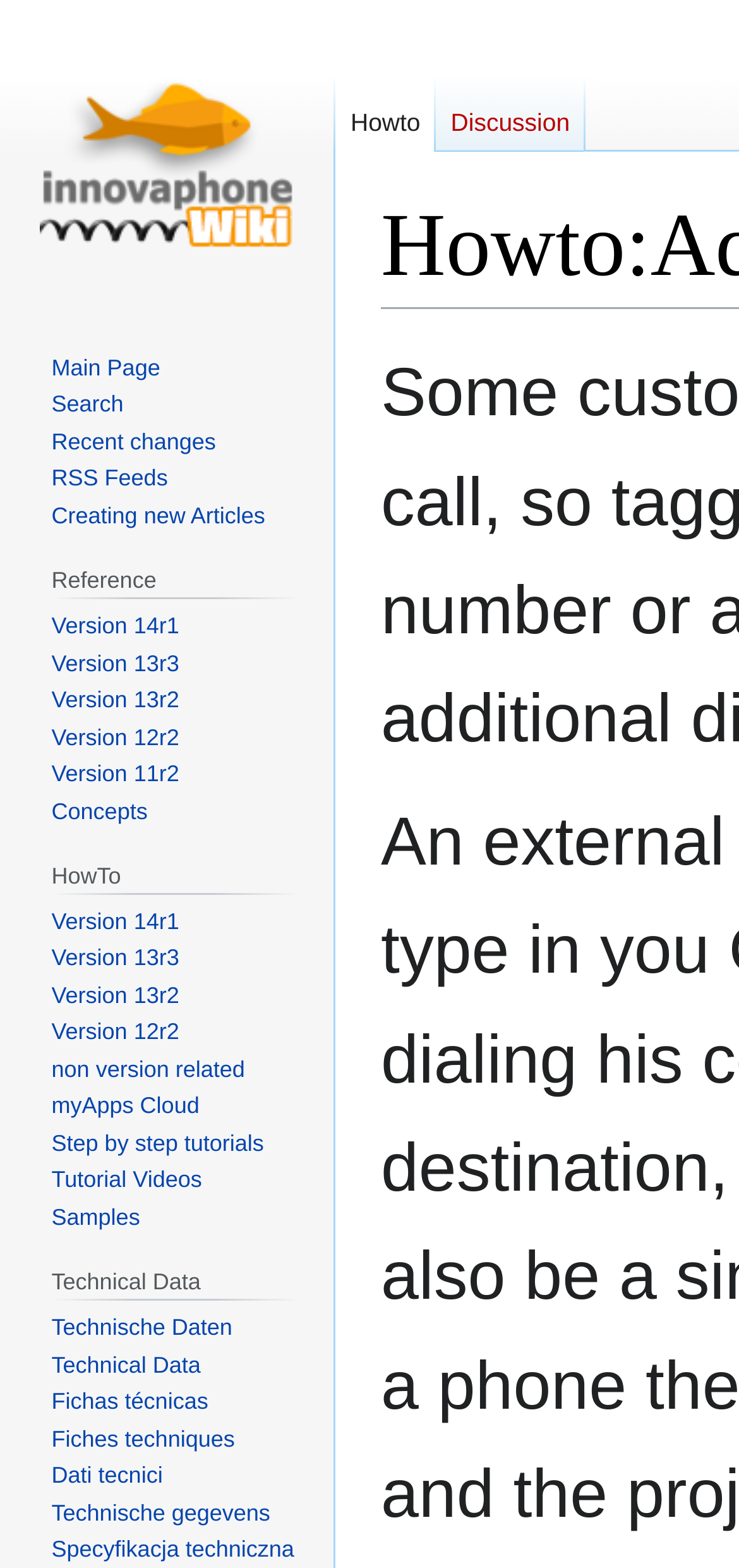Extract the bounding box coordinates for the HTML element that matches this description: "title="Visit the main page"". The coordinates should be four float numbers between 0 and 1, i.e., [left, top, right, bottom].

[0.021, 0.0, 0.431, 0.193]